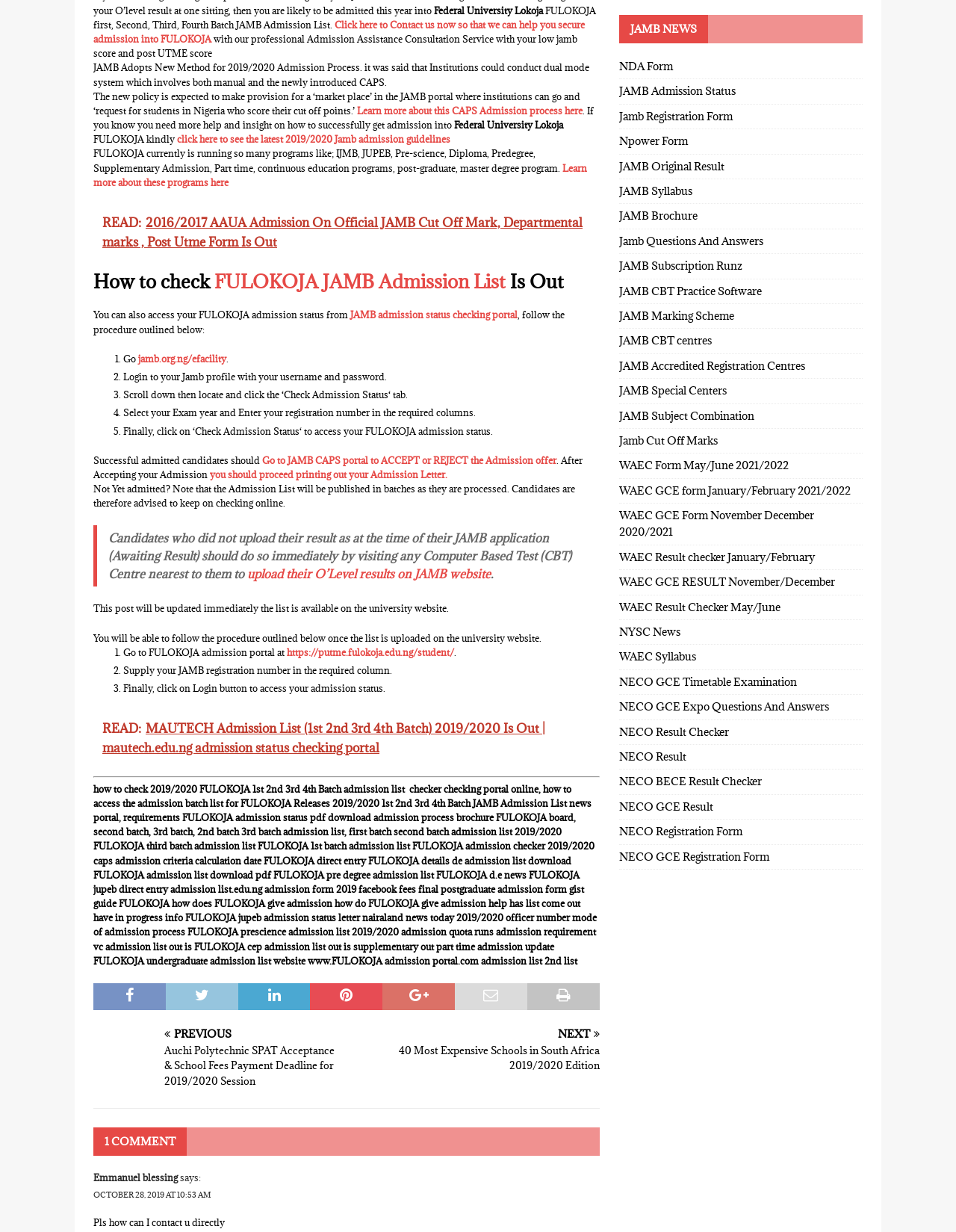Bounding box coordinates should be in the format (top-left x, top-left y, bottom-right x, bottom-right y) and all values should be floating point numbers between 0 and 1. Determine the bounding box coordinate for the UI element described as: JAMB Special Centers

[0.647, 0.308, 0.902, 0.327]